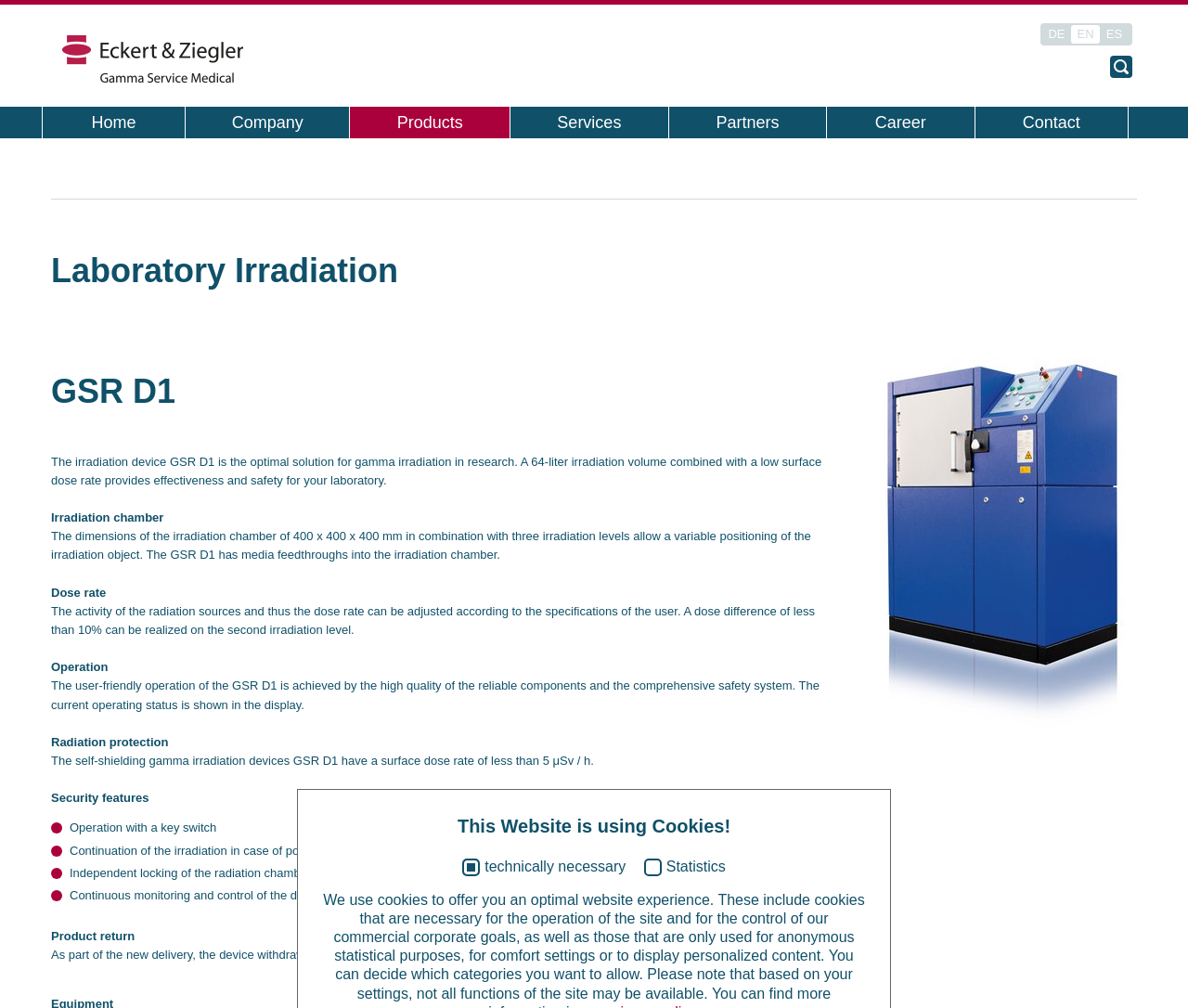Identify the bounding box coordinates for the element you need to click to achieve the following task: "Learn more about Company". The coordinates must be four float values ranging from 0 to 1, formatted as [left, top, right, bottom].

[0.156, 0.106, 0.294, 0.137]